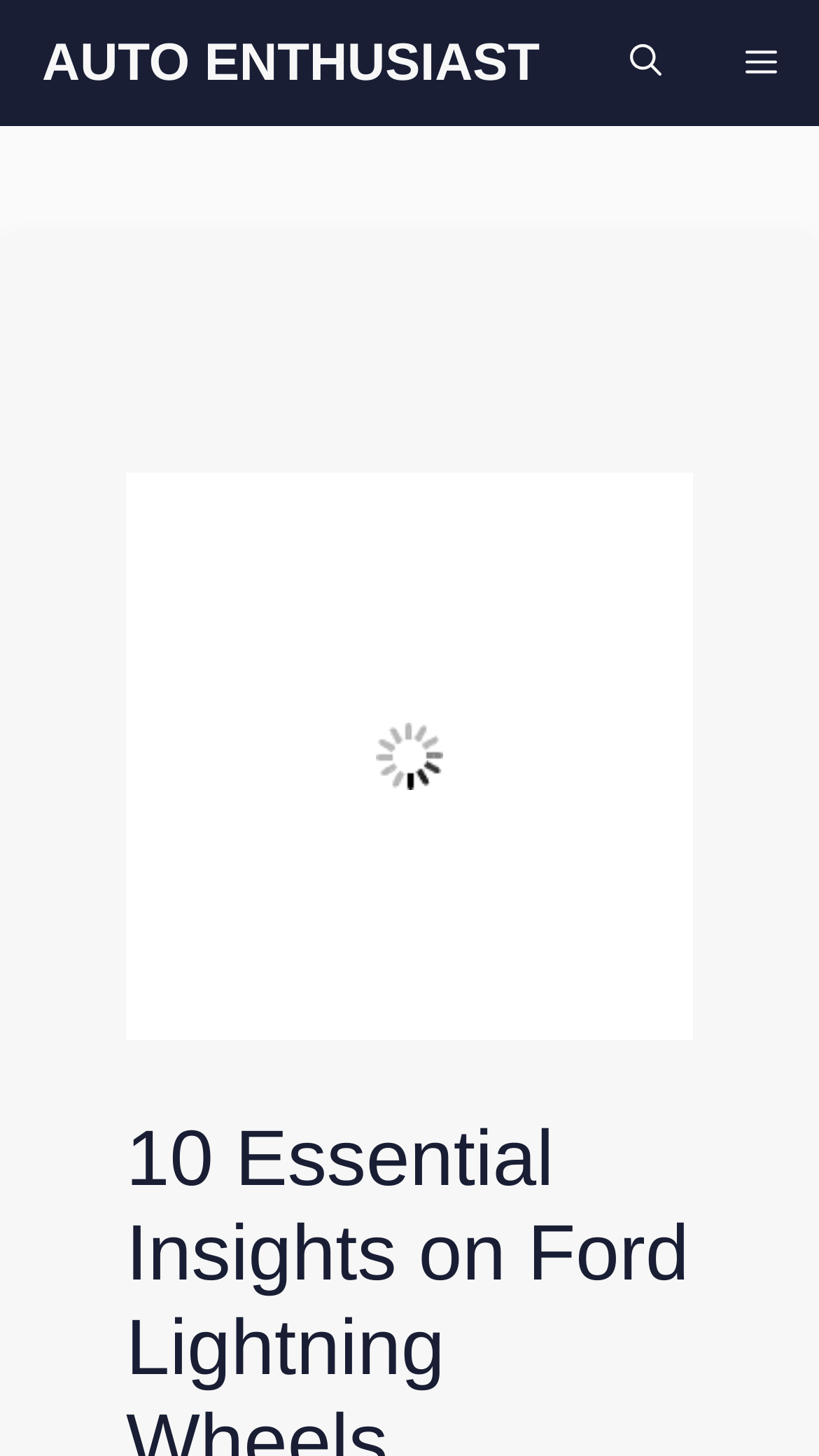Please determine the headline of the webpage and provide its content.

10 Essential Insights on Ford Lightning Wheels